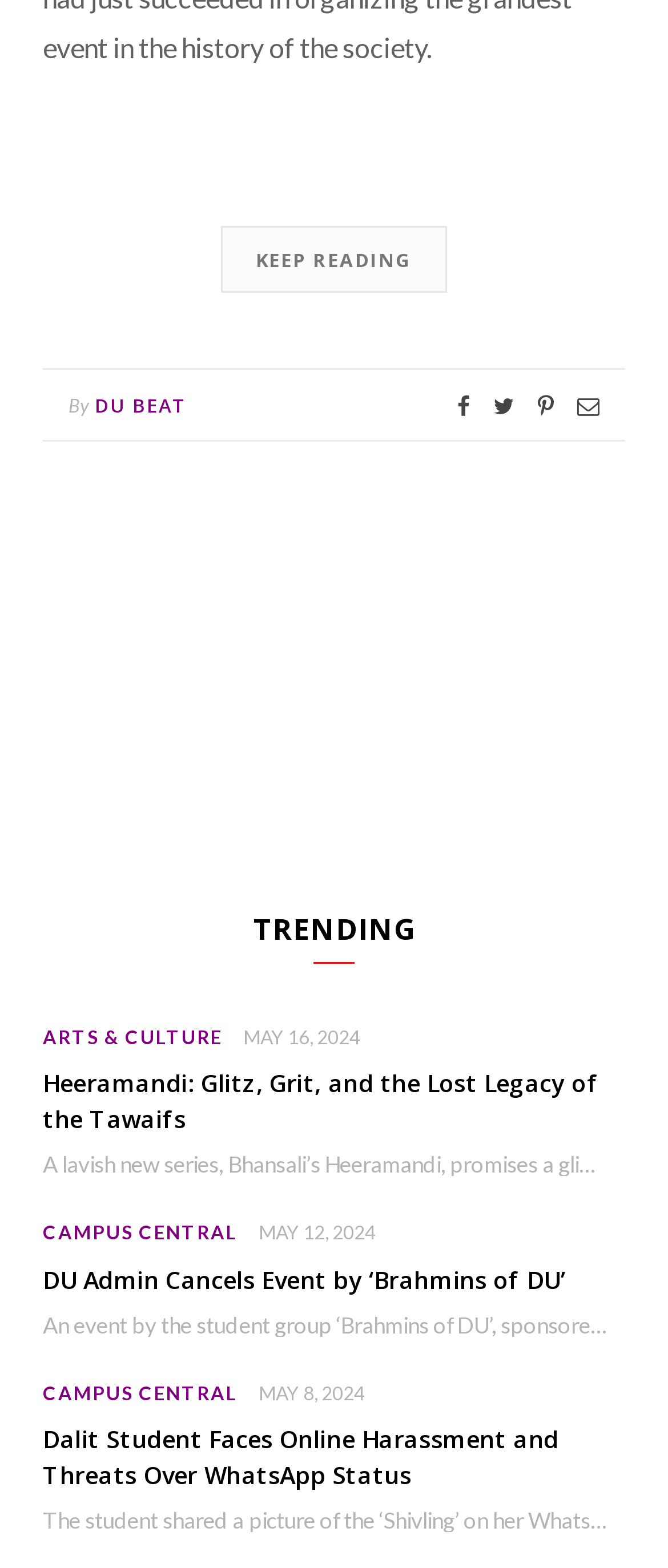Find the bounding box of the UI element described as: "DU Beat". The bounding box coordinates should be given as four float values between 0 and 1, i.e., [left, top, right, bottom].

[0.142, 0.25, 0.282, 0.267]